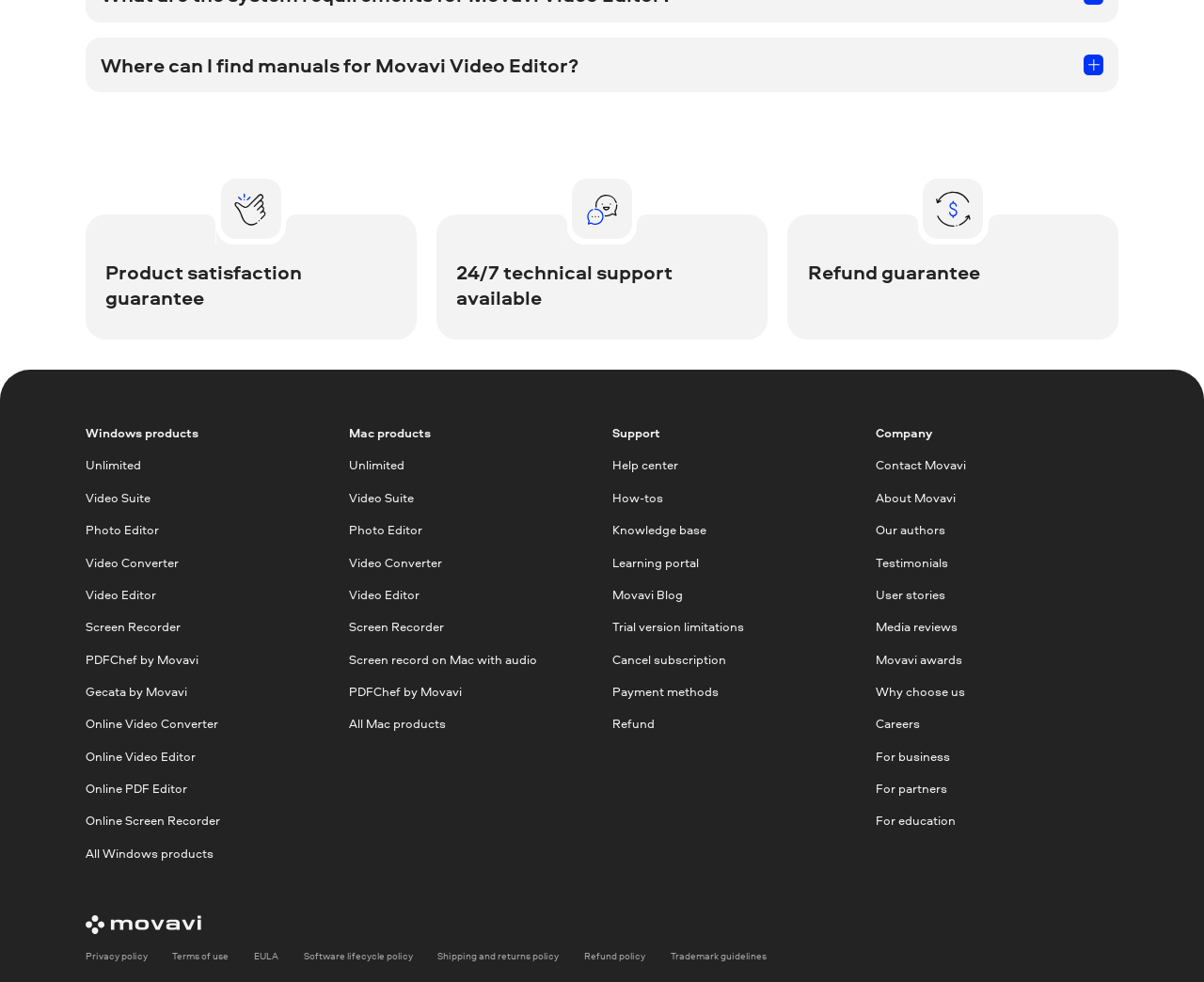Please provide the bounding box coordinate of the region that matches the element description: Indian Head Massage. Coordinates should be in the format (top-left x, top-left y, bottom-right x, bottom-right y) and all values should be between 0 and 1.

None